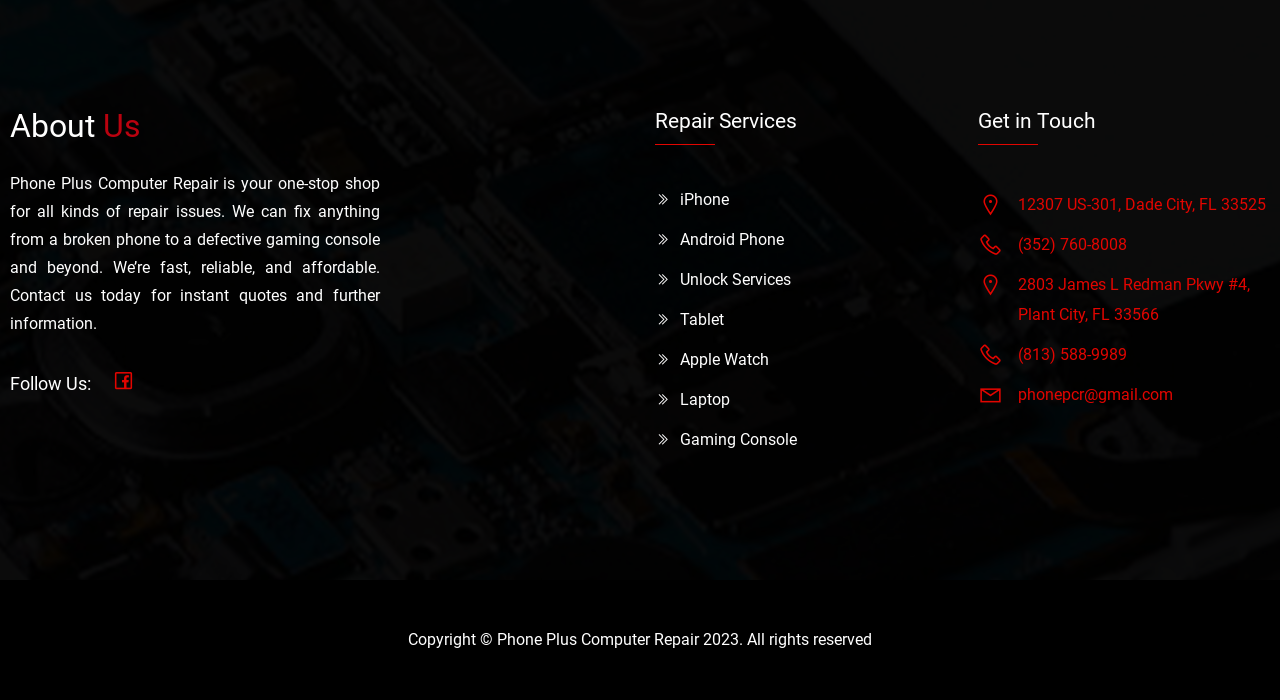Use a single word or phrase to answer the question:
What types of devices can be repaired?

Phones, laptops, gaming consoles, etc.